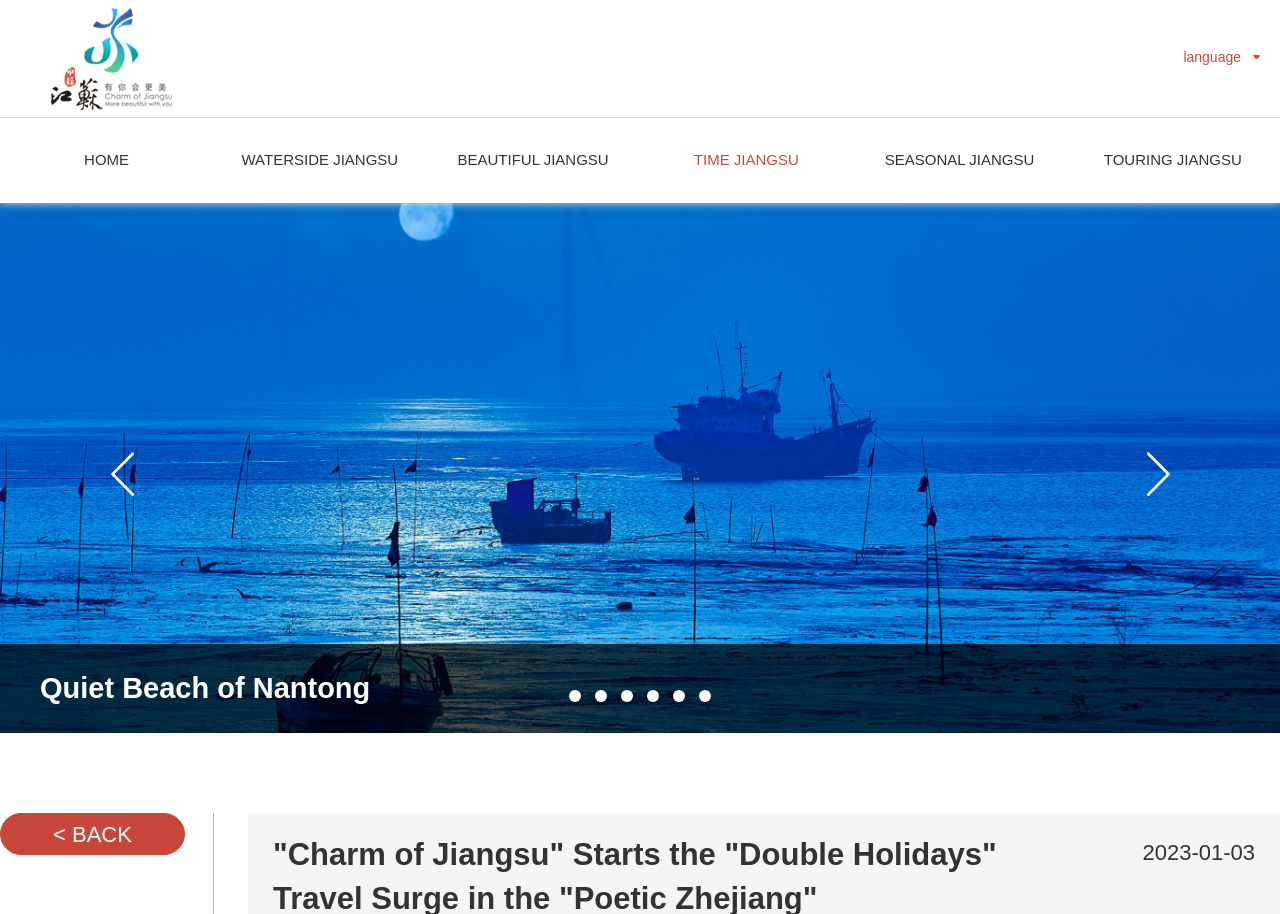Pinpoint the bounding box coordinates of the clickable area necessary to execute the following instruction: "Navigate to Prev page". The coordinates should be given as four float numbers between 0 and 1, namely [left, top, right, bottom].

[0.078, 0.495, 0.112, 0.543]